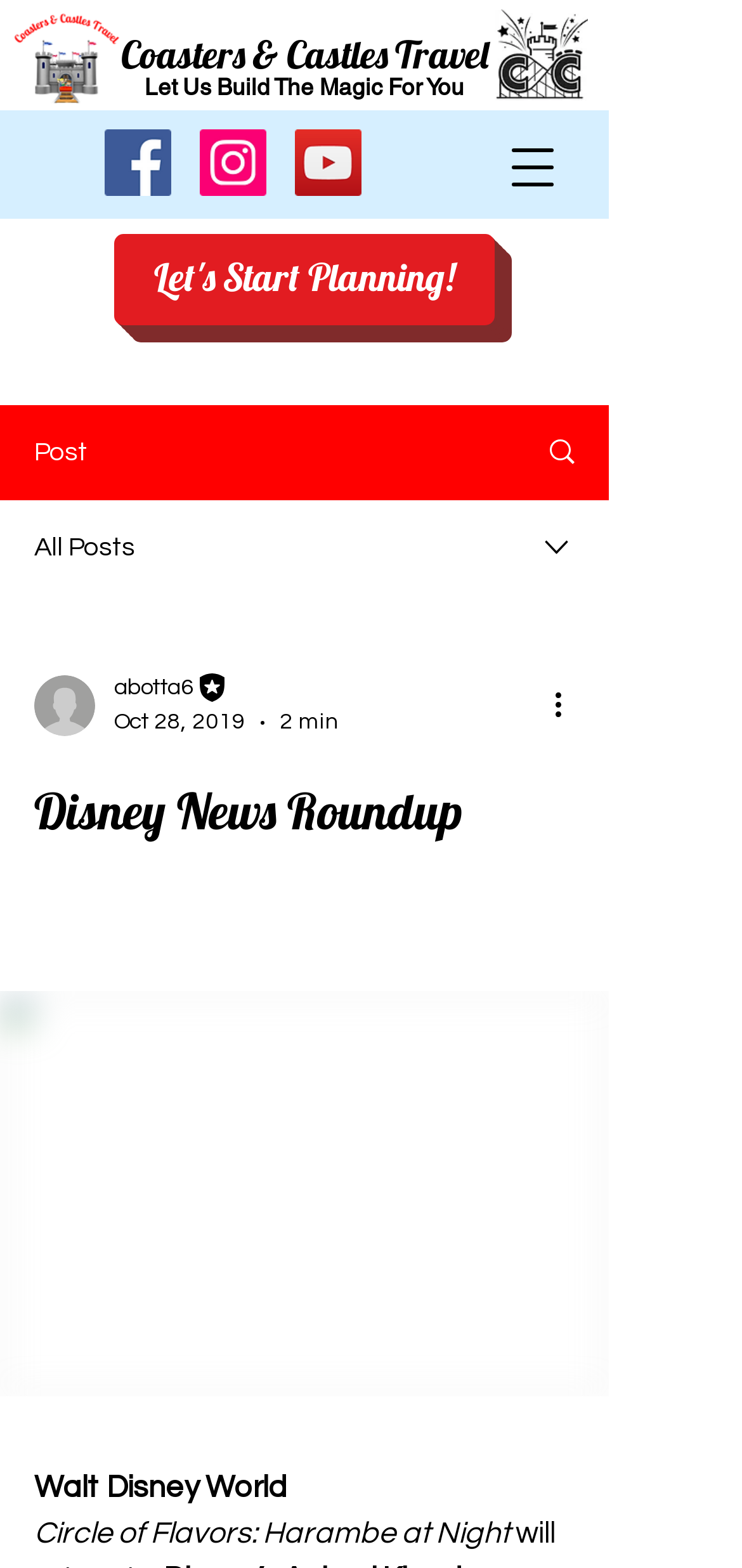Provide a thorough and detailed response to the question by examining the image: 
What is the name of the author of the latest article?

I found the name of the author of the latest article by looking at the details section of the article, where it says 'abotta6 Editor' next to the date.